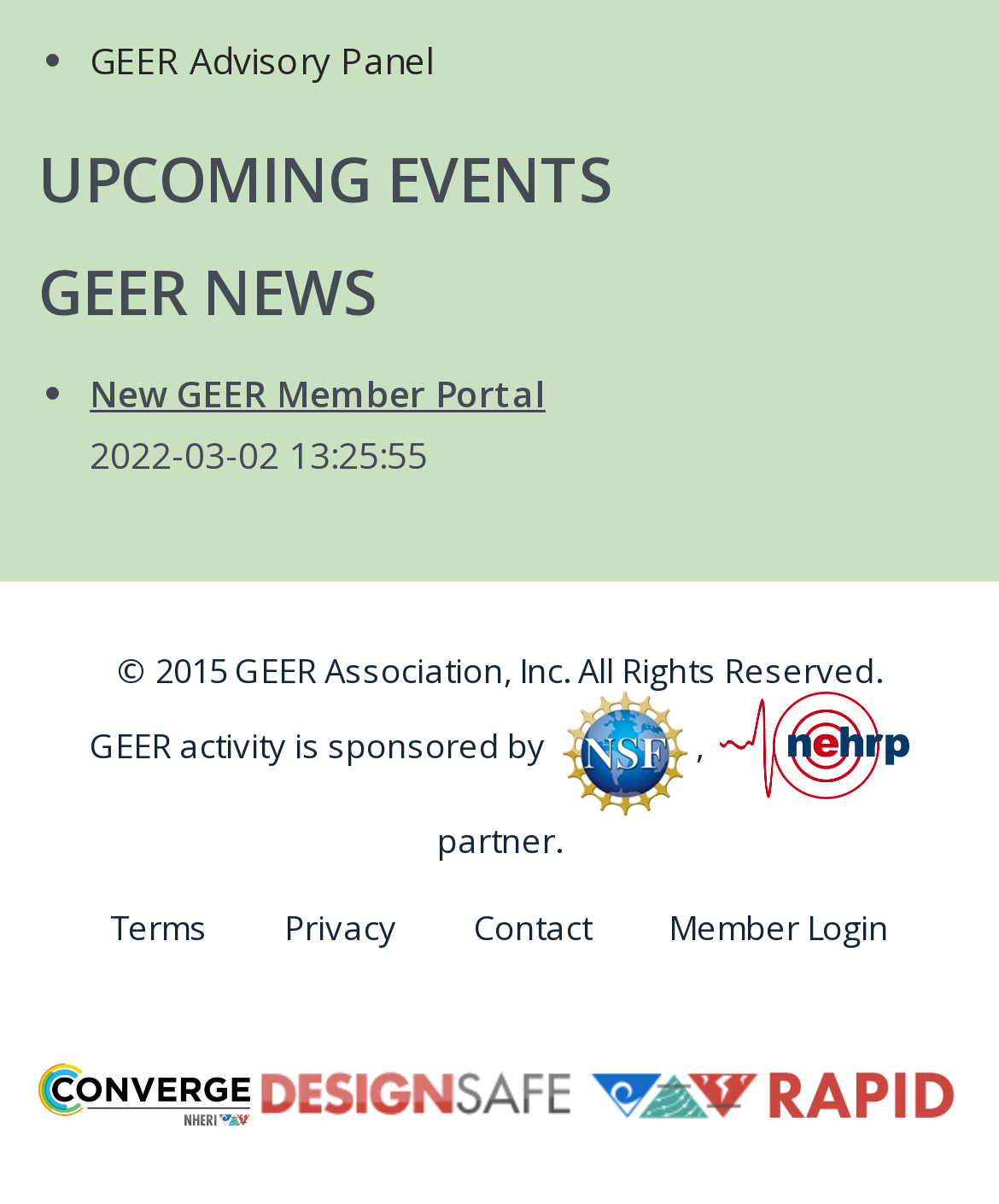How many upcoming events are listed?
Refer to the image and give a detailed answer to the query.

I counted the number of list markers under the 'UPCOMING EVENTS' heading, and there is only one, which corresponds to the link 'GEER Advisory Panel'.